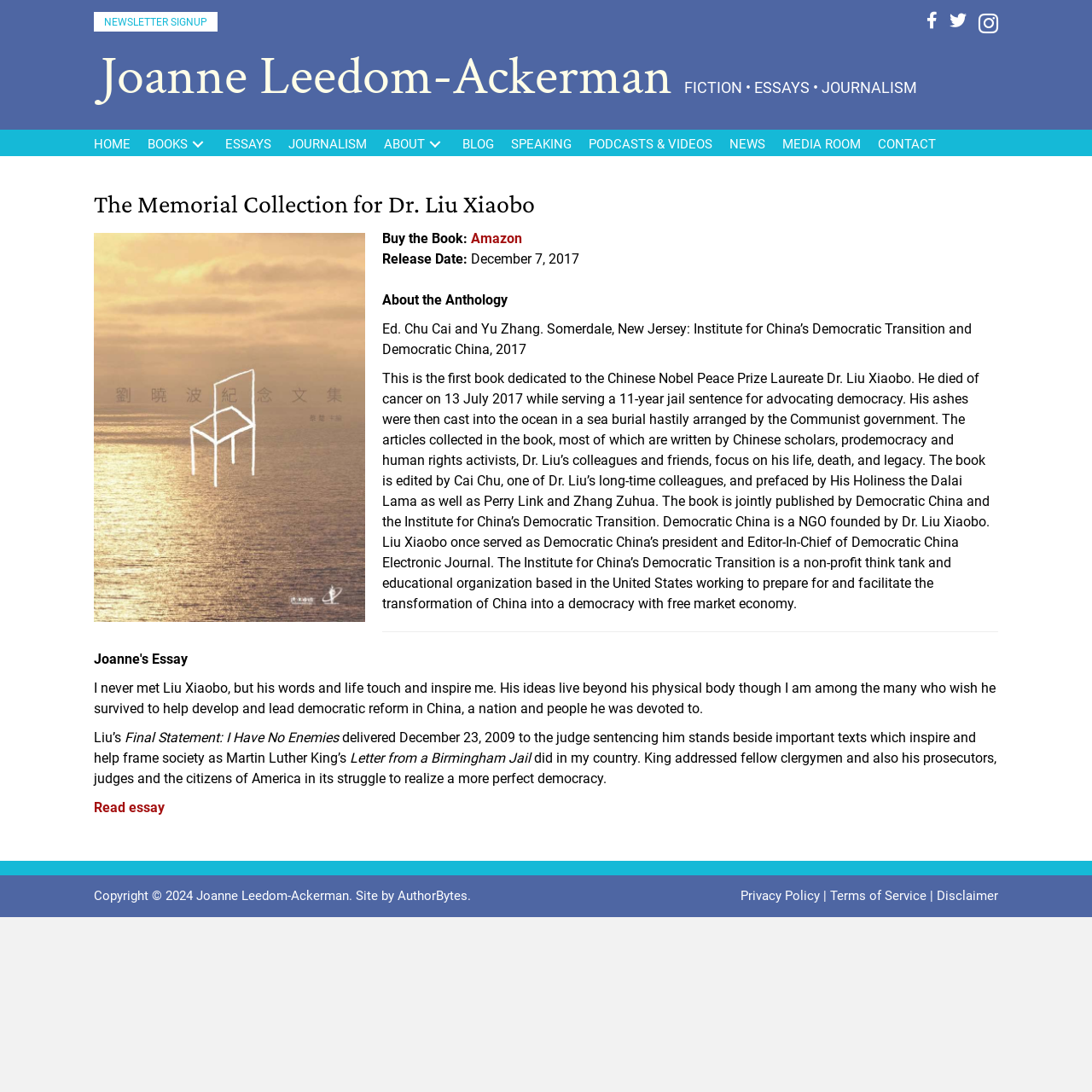What is the release date of the book?
Respond to the question with a single word or phrase according to the image.

December 7, 2017